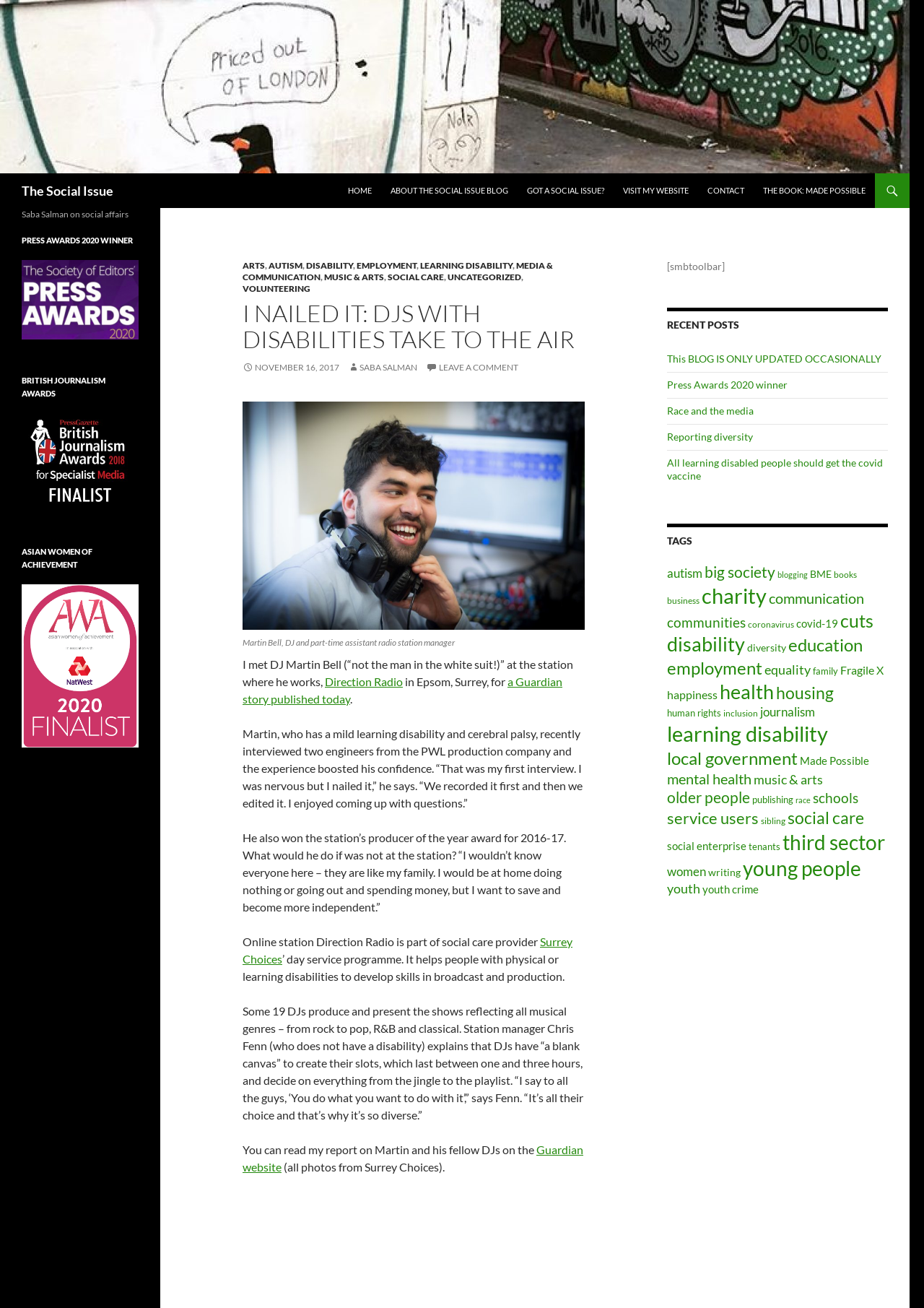What is the name of the social care provider that runs Direction Radio?
Please provide a single word or phrase based on the screenshot.

Surrey Choices